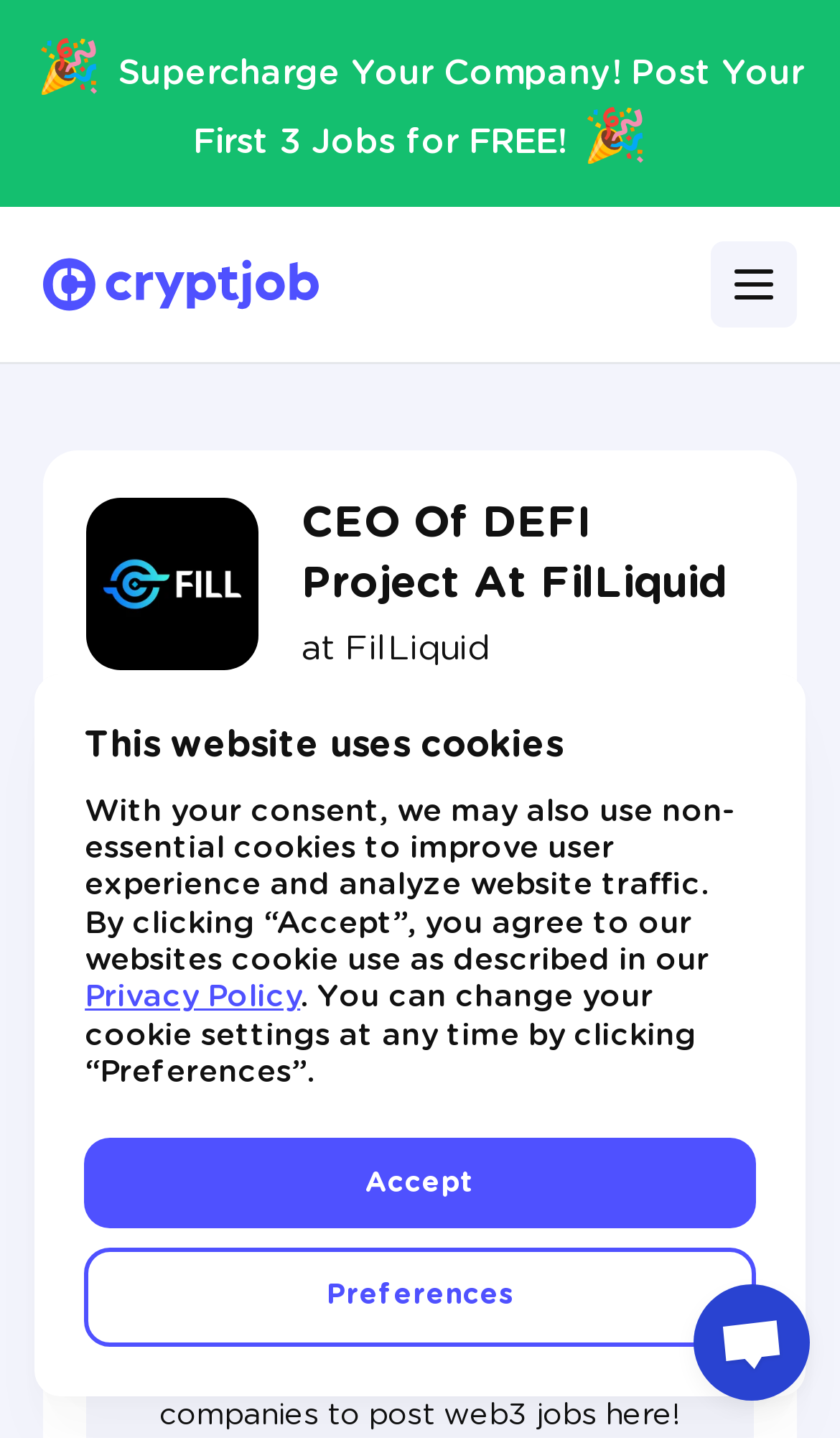Give a complete and precise description of the webpage's appearance.

This webpage is a job posting for a CEO of a DEFI project at FilLiquid, located worldwide. At the top, there is a celebratory emoji 🎉, followed by a promotional text "Supercharge Your Company! Post Your First 3 Jobs for FREE!" that spans almost the entire width of the page. Below this, there is a link to "Crypto Jobs in Web3 | CryptJob.com" with an accompanying image.

On the right side of the page, there is a button that is not expanded. Below this, the job title "CEO Of DEFI Project At FilLiquid" is prominently displayed as a heading. The company name "FilLiquid" is a clickable link. The job category "Business & Finance" and type "Full Time" are listed below.

There are several links and buttons on the page, including "Login to Apply", "Save for later", and two buttons with no text. At the bottom of the page, there is a message from FilLiquid, stating that the job was found on CryptJob, and encouraging users to let companies know that they found the job on the platform.

A modal dialog box is present, informing users that the website uses cookies. The dialog box has a heading, a description of the cookie policy, a link to the "Privacy Policy", and two buttons: "Accept" and "Preferences". Finally, there is a button to "Open chat" at the very bottom of the page.